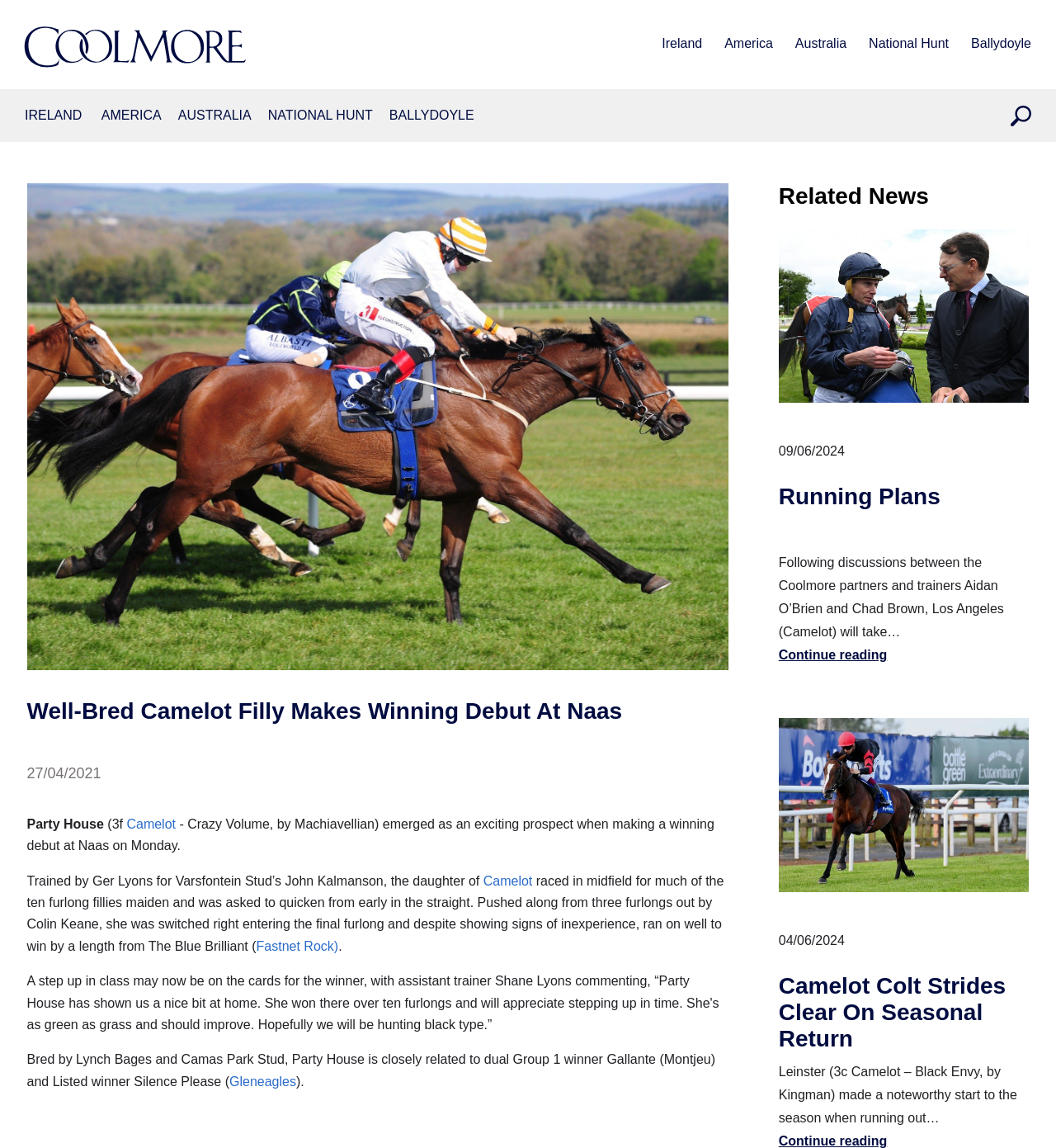Identify the bounding box coordinates for the element you need to click to achieve the following task: "Check the news about Leinster". Provide the bounding box coordinates as four float numbers between 0 and 1, in the form [left, top, right, bottom].

[0.737, 0.626, 0.975, 0.777]